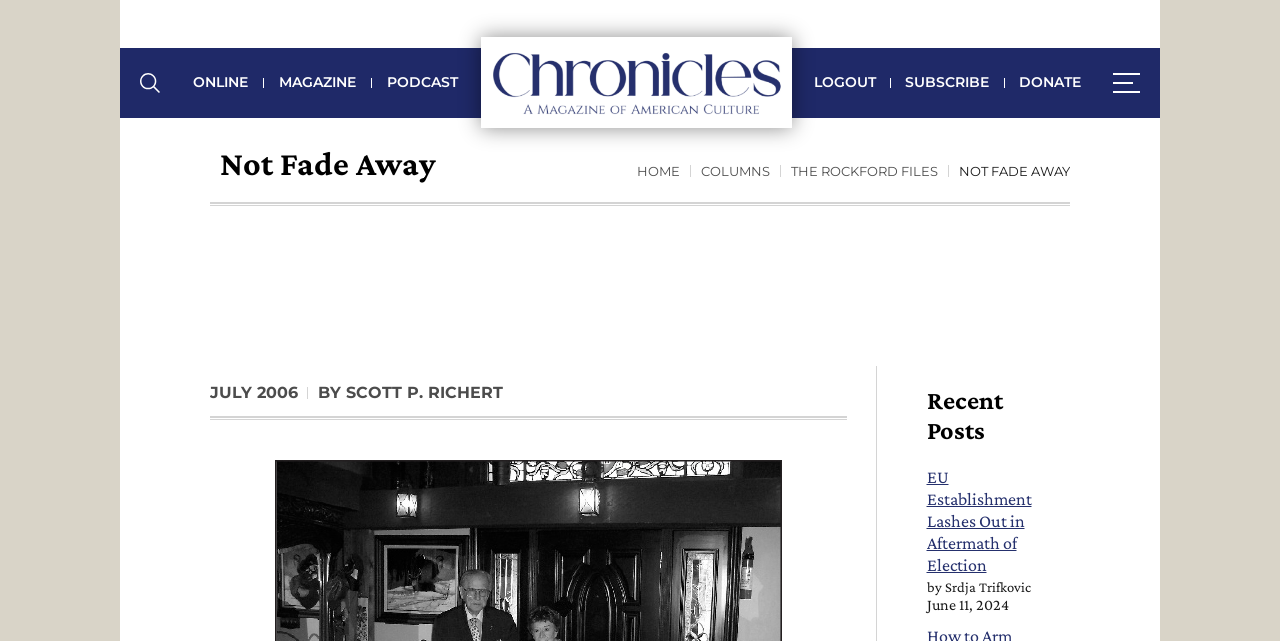What is the name of the author of the article 'NOT FADE AWAY'?
Offer a detailed and full explanation in response to the question.

I found a link element with the text 'SCOTT P. RICHERT' which is associated with the article 'NOT FADE AWAY', indicating the author of the article.